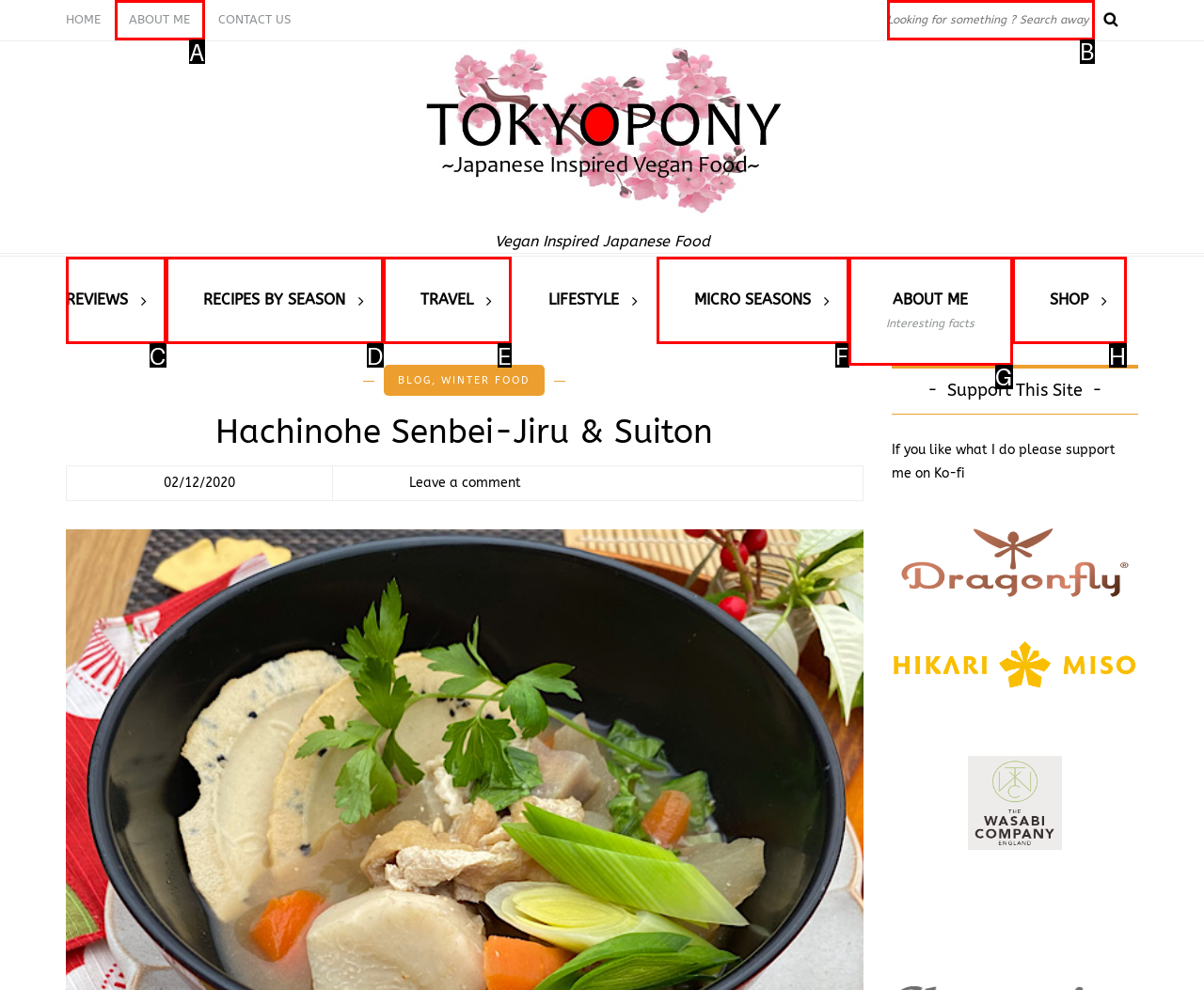Based on the description: Micro Seasons, select the HTML element that best fits. Reply with the letter of the correct choice from the options given.

F